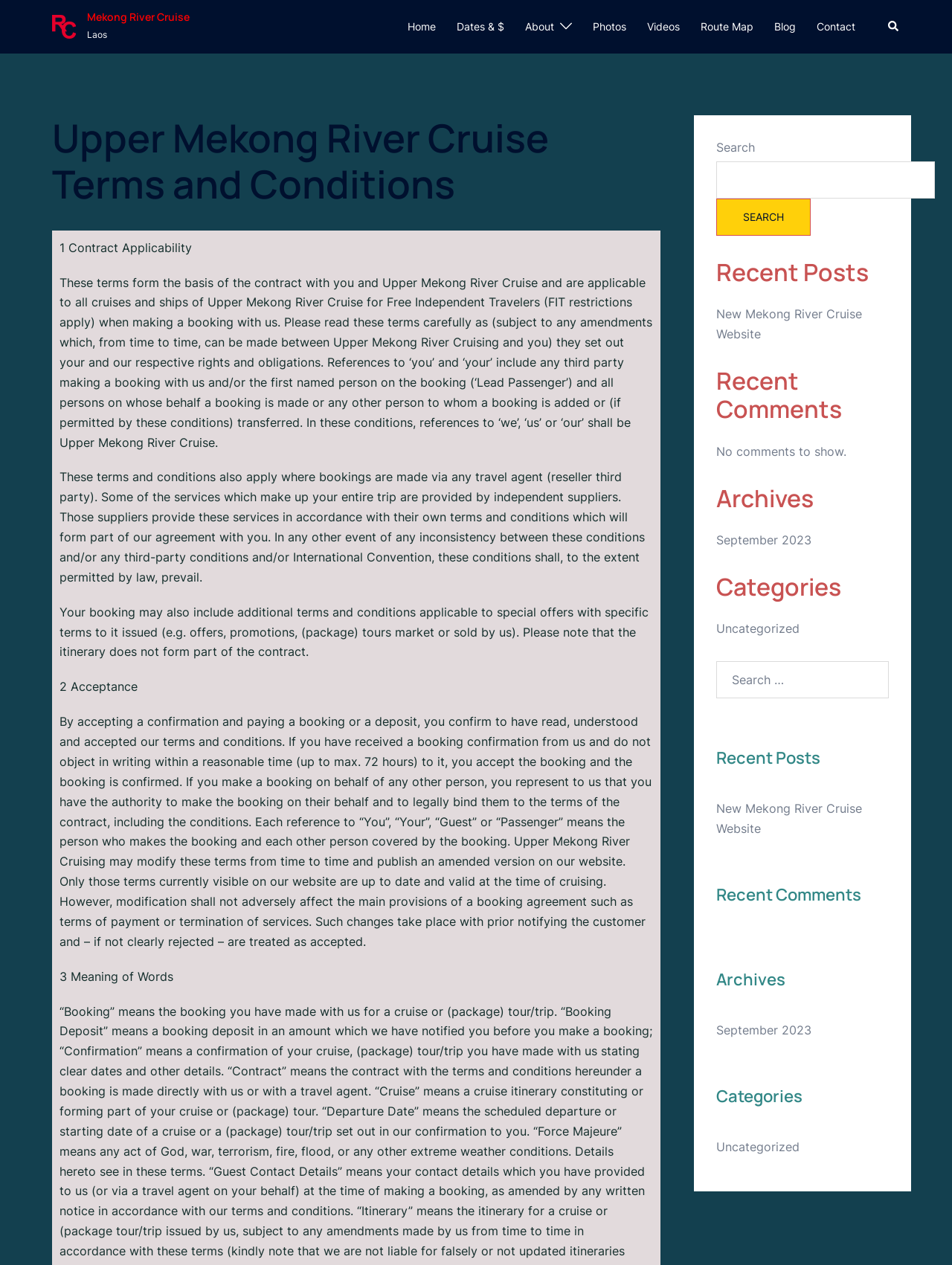Identify the bounding box coordinates of the part that should be clicked to carry out this instruction: "Search for something".

[0.752, 0.127, 0.982, 0.157]